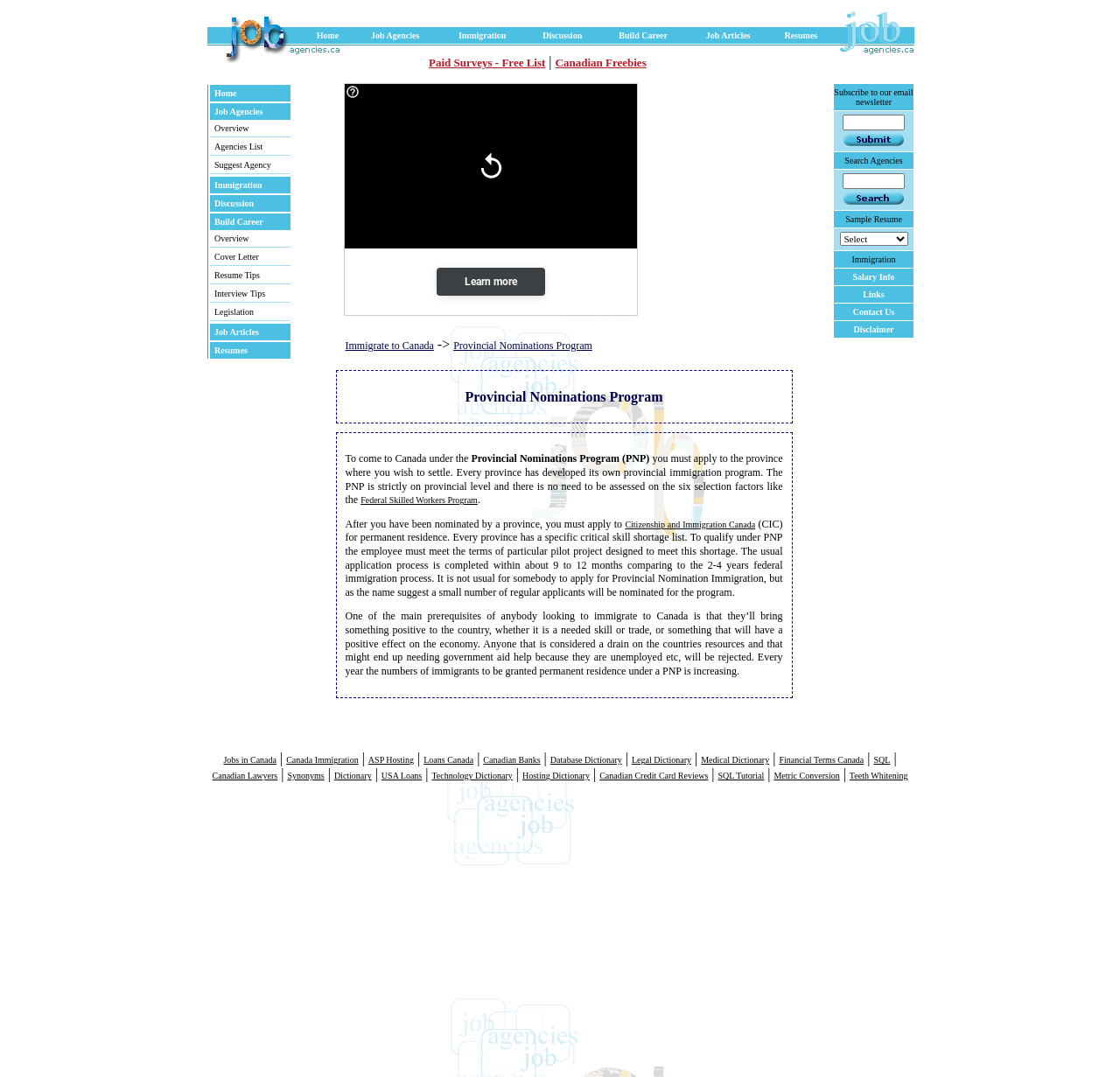Please provide a brief answer to the question using only one word or phrase: 
What is the main topic of this webpage?

Canada jobs